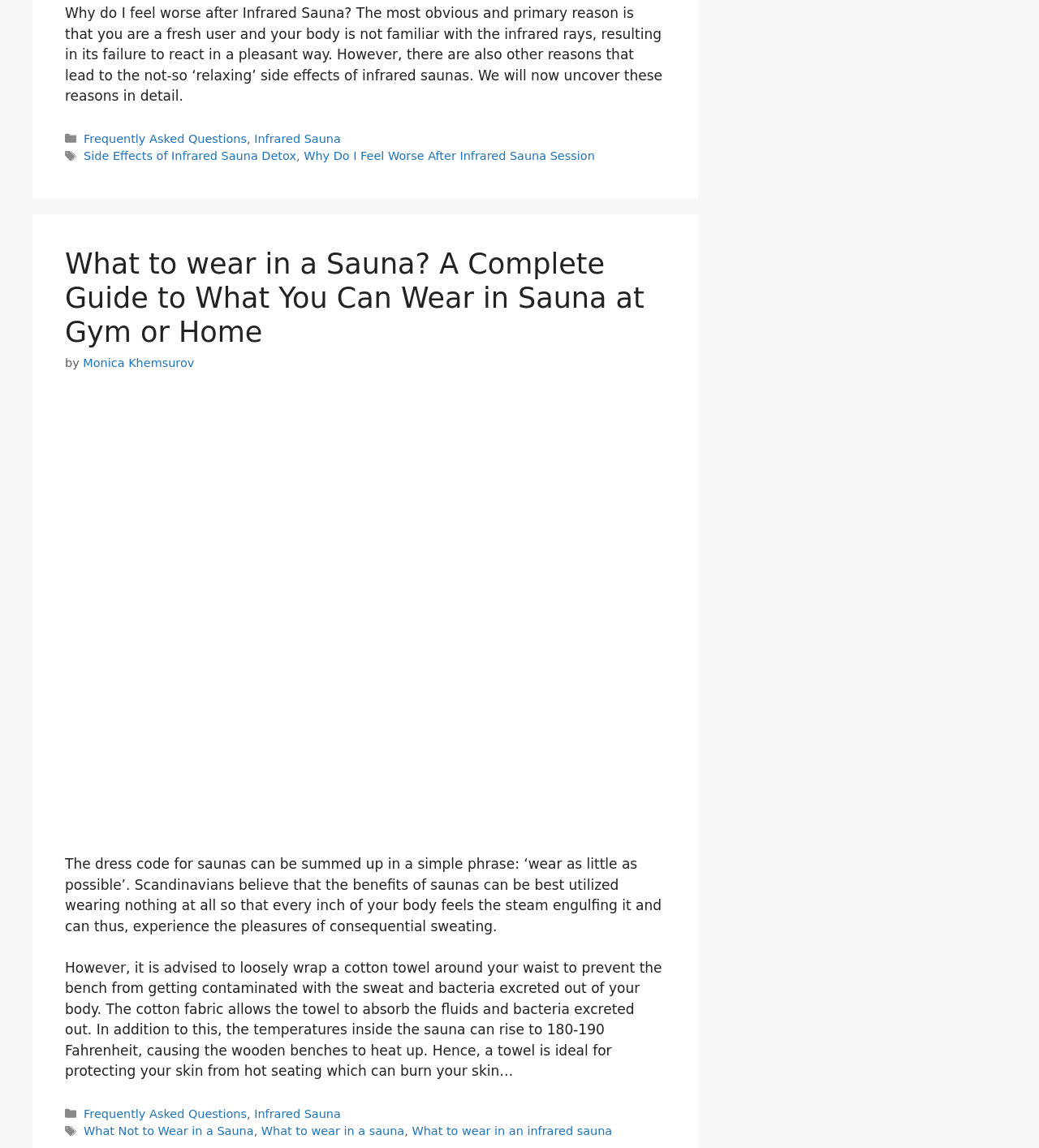Kindly provide the bounding box coordinates of the section you need to click on to fulfill the given instruction: "View the image about What to wear in a Sauna".

[0.062, 0.349, 0.641, 0.715]